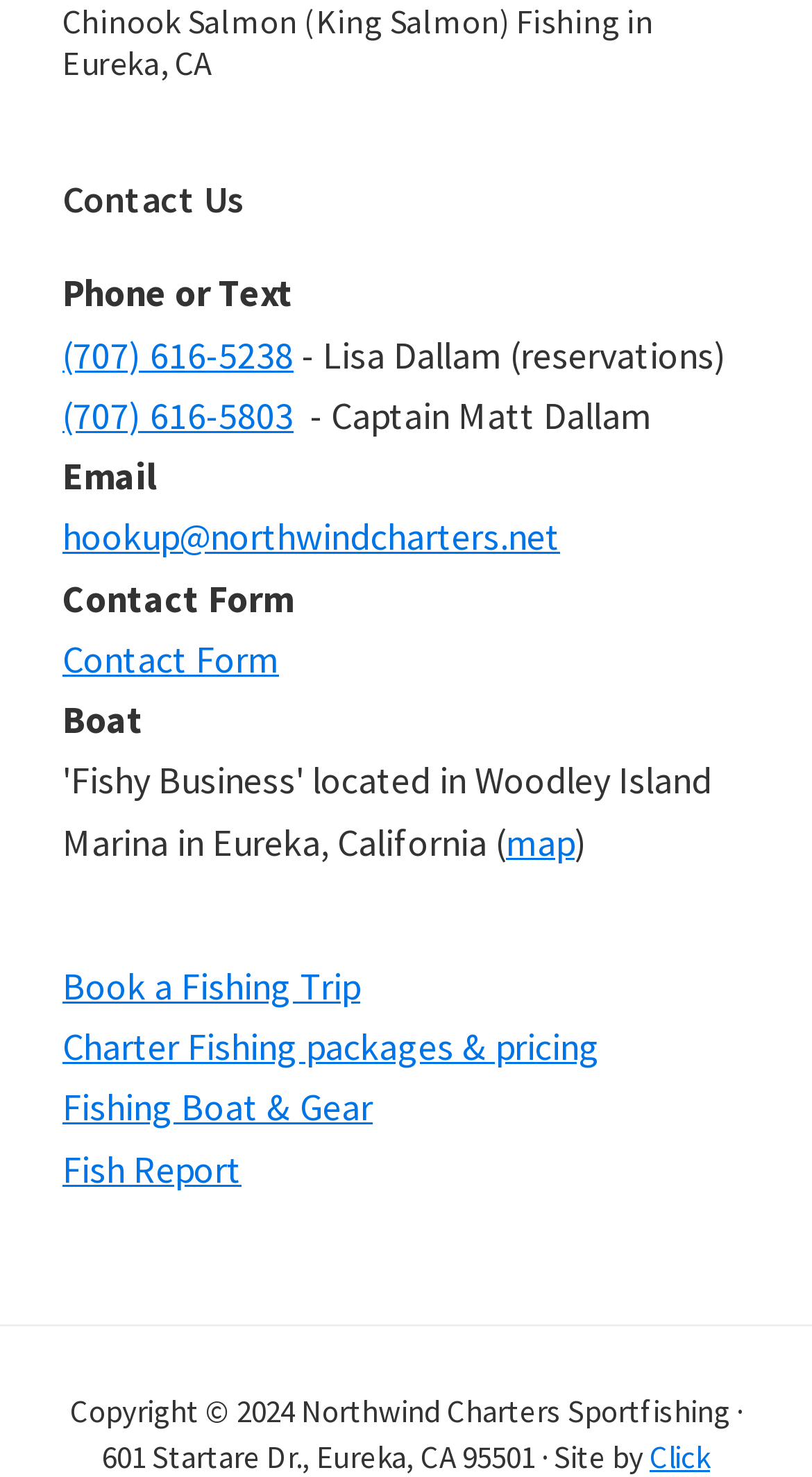Give a one-word or one-phrase response to the question: 
What is the name of the captain mentioned on the webpage?

Captain Matt Dallam